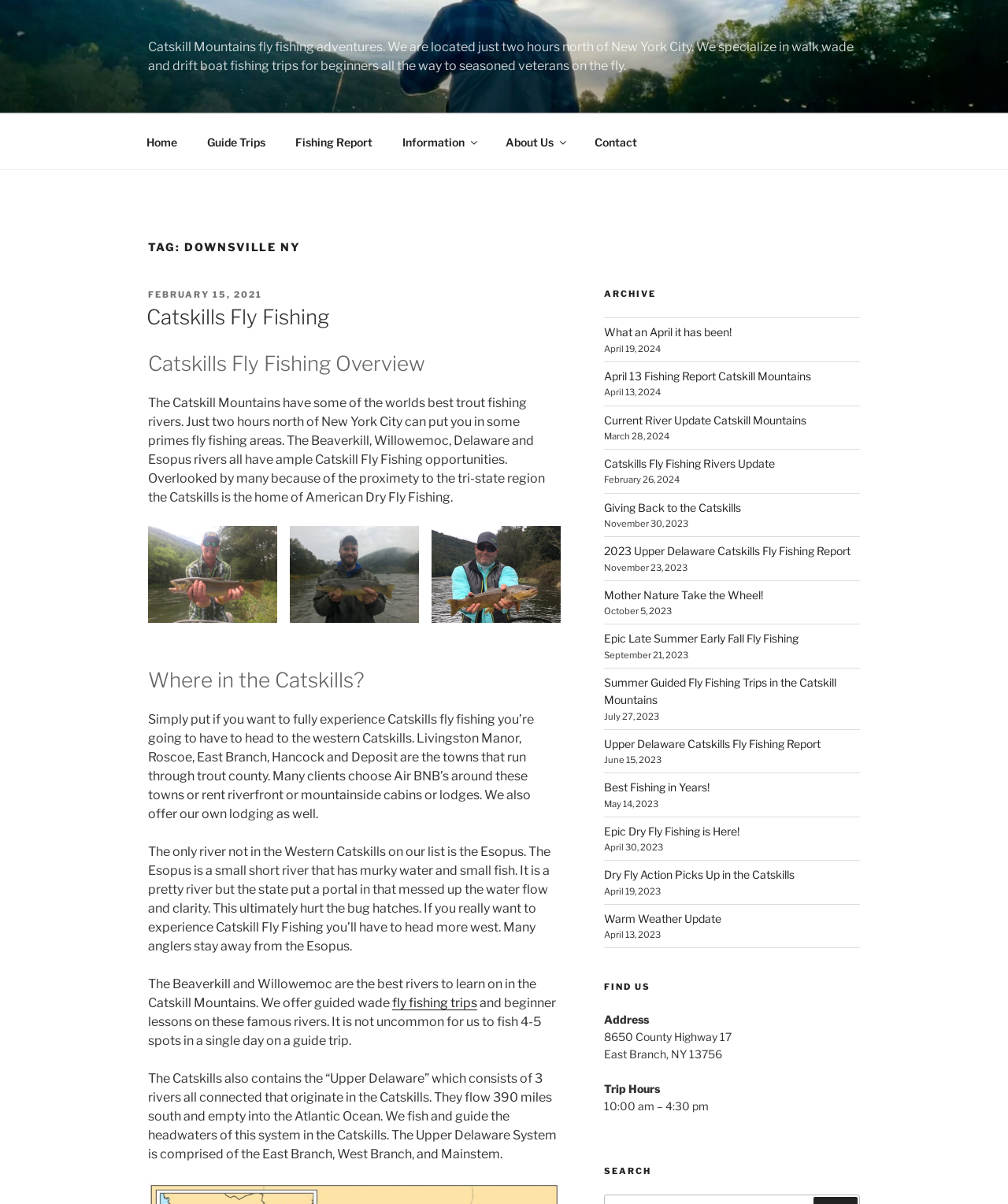What type of fishing is the website about?
Give a one-word or short phrase answer based on the image.

Fly fishing